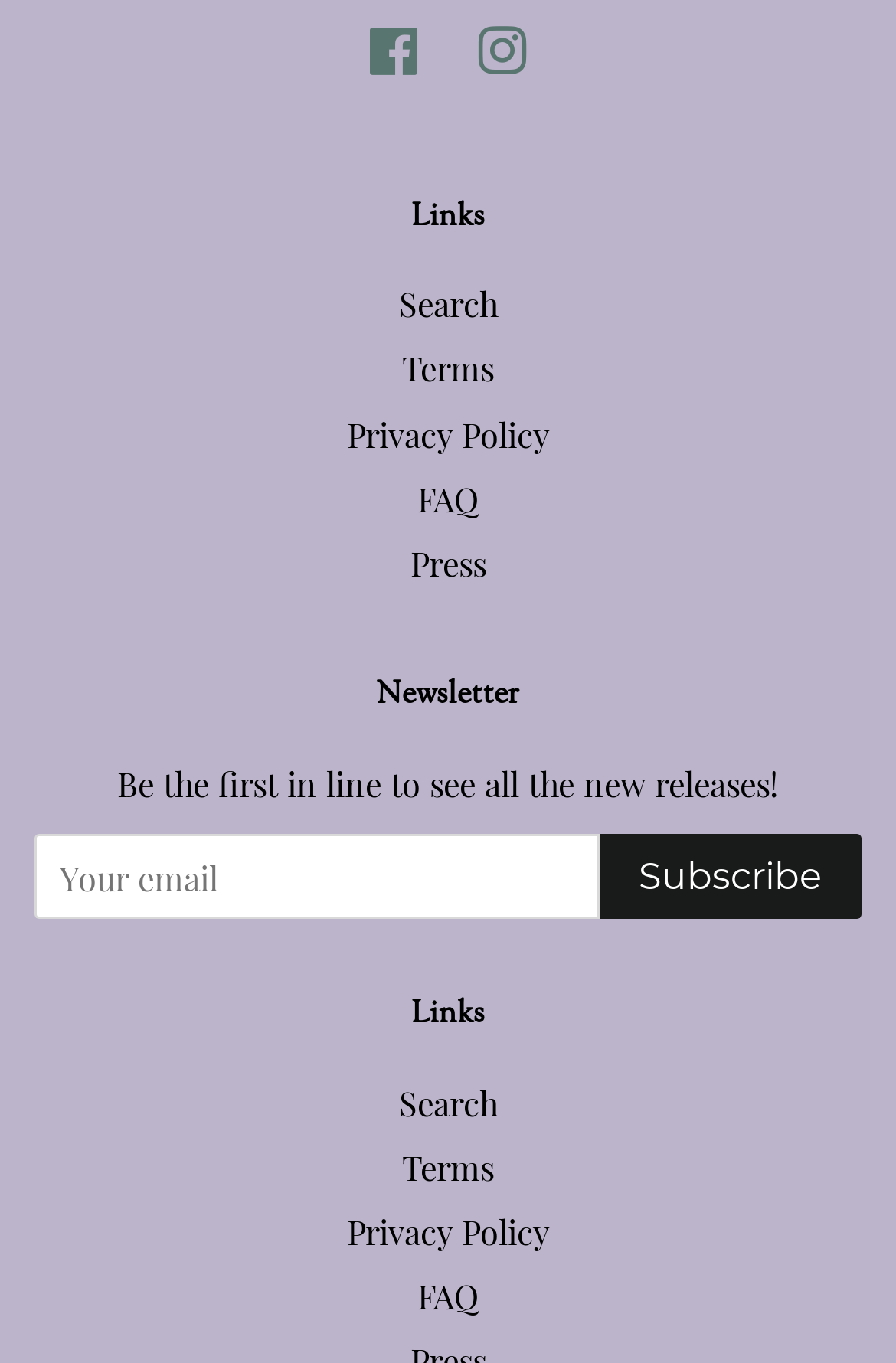Respond to the question below with a single word or phrase:
What is the button below the textbox for?

Subscribe